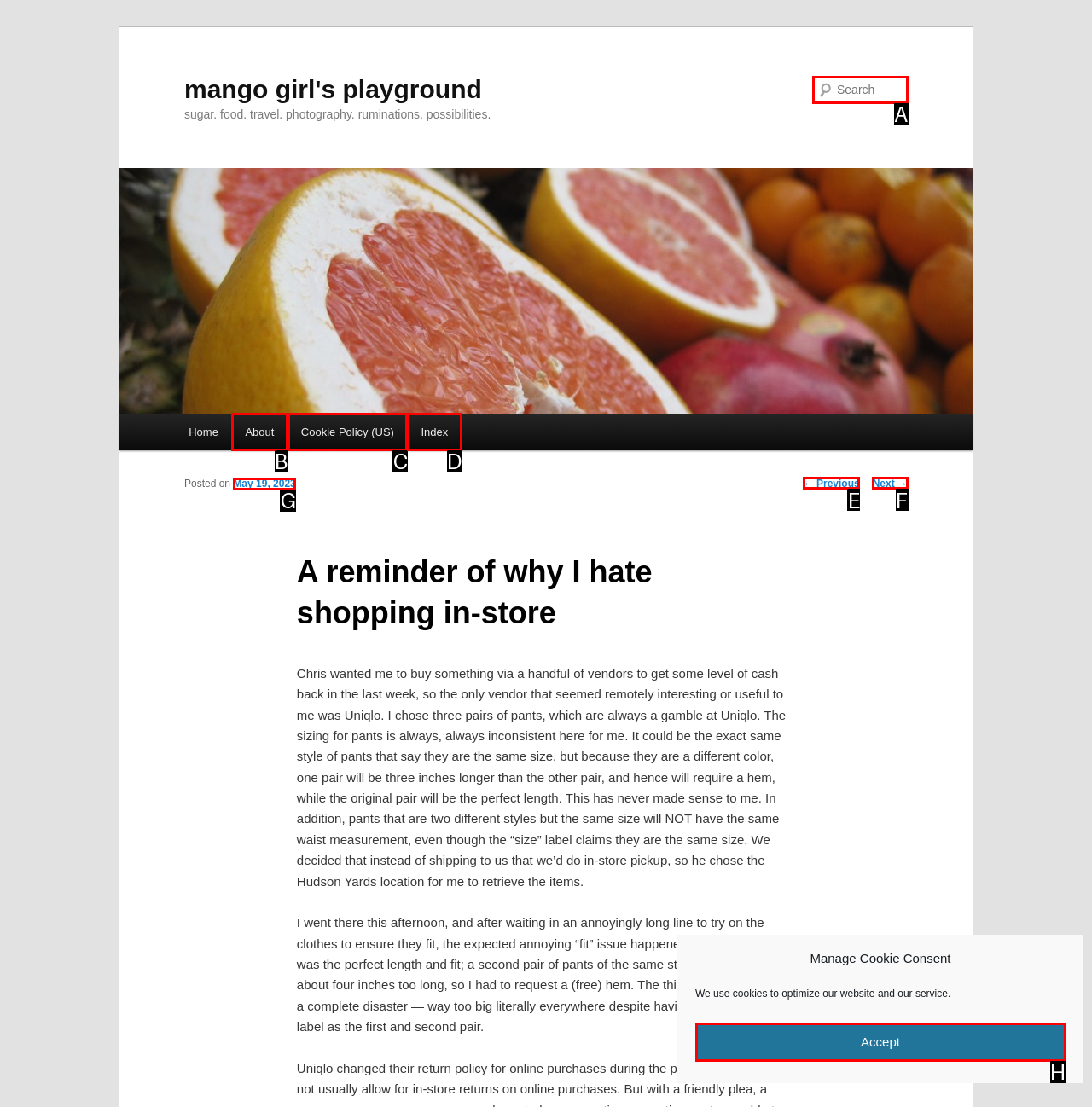What letter corresponds to the UI element described here: Index
Reply with the letter from the options provided.

D